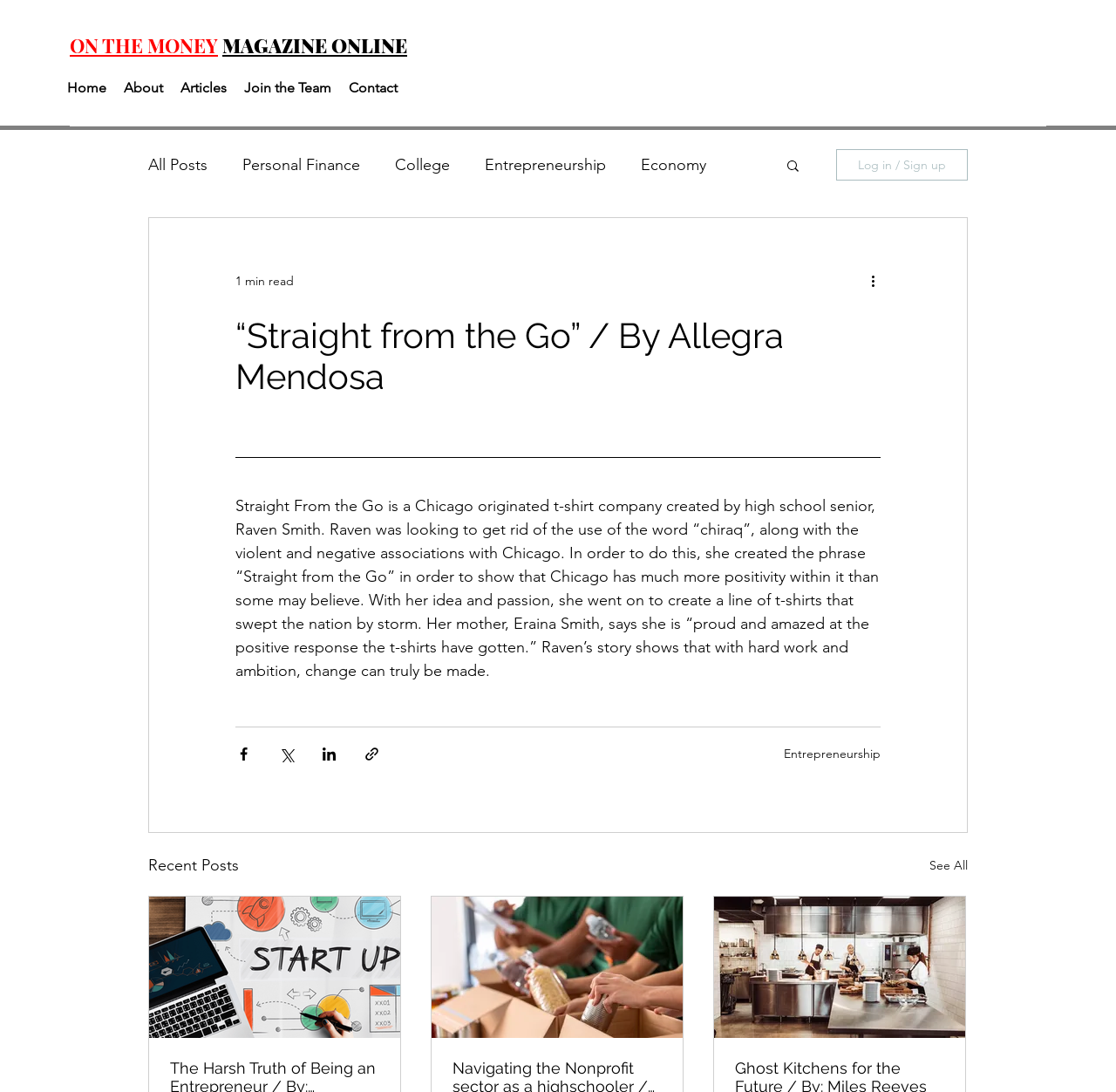Please determine the bounding box coordinates of the section I need to click to accomplish this instruction: "Share the article via Facebook".

[0.211, 0.683, 0.226, 0.698]